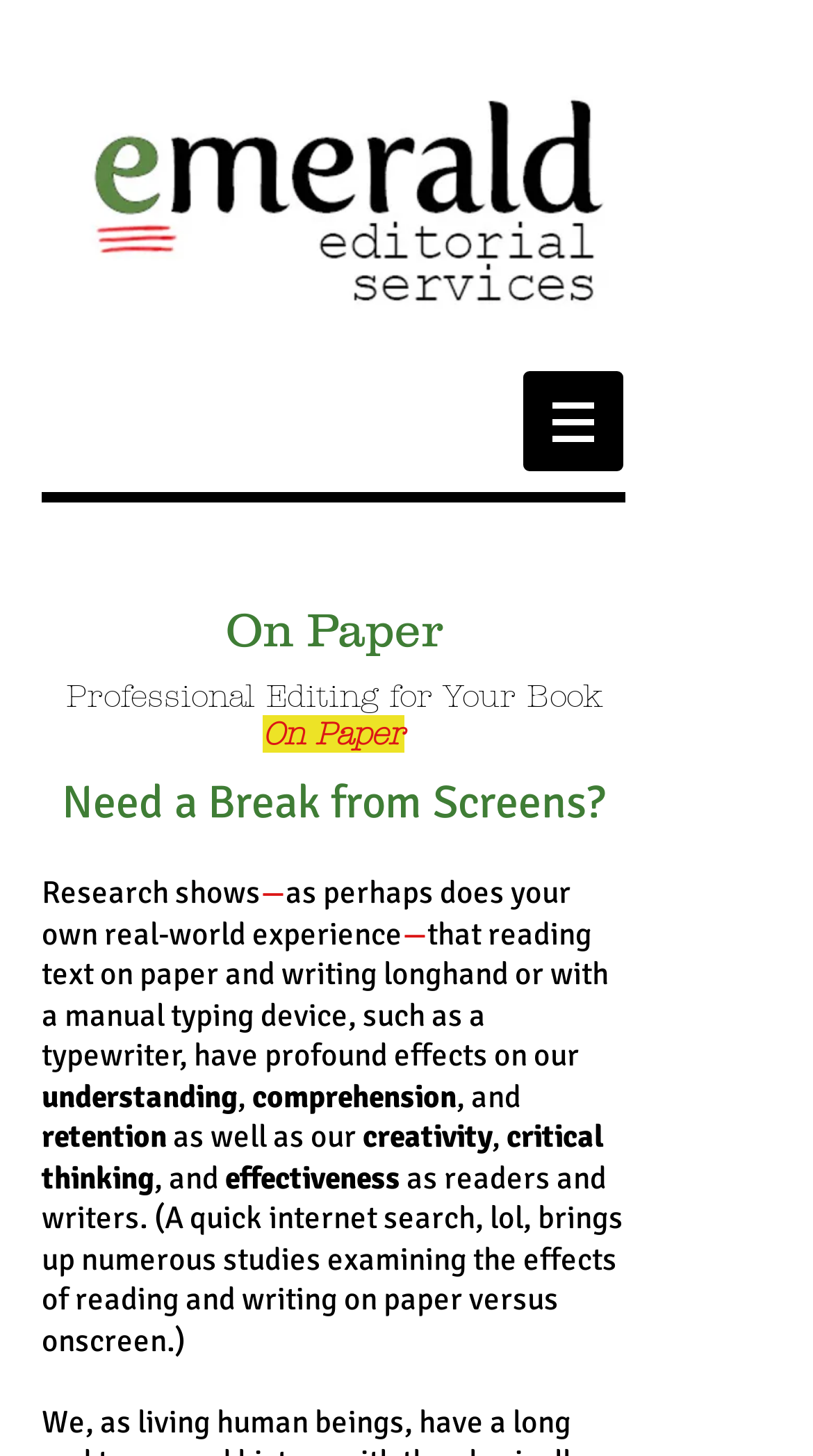What is the name of the editorial service?
Please ensure your answer is as detailed and informative as possible.

The name of the editorial service can be found in the top-left corner of the webpage, where the logo is located. The text 'Emerald Editorial Services' is written next to the logo, indicating that this is the name of the service.